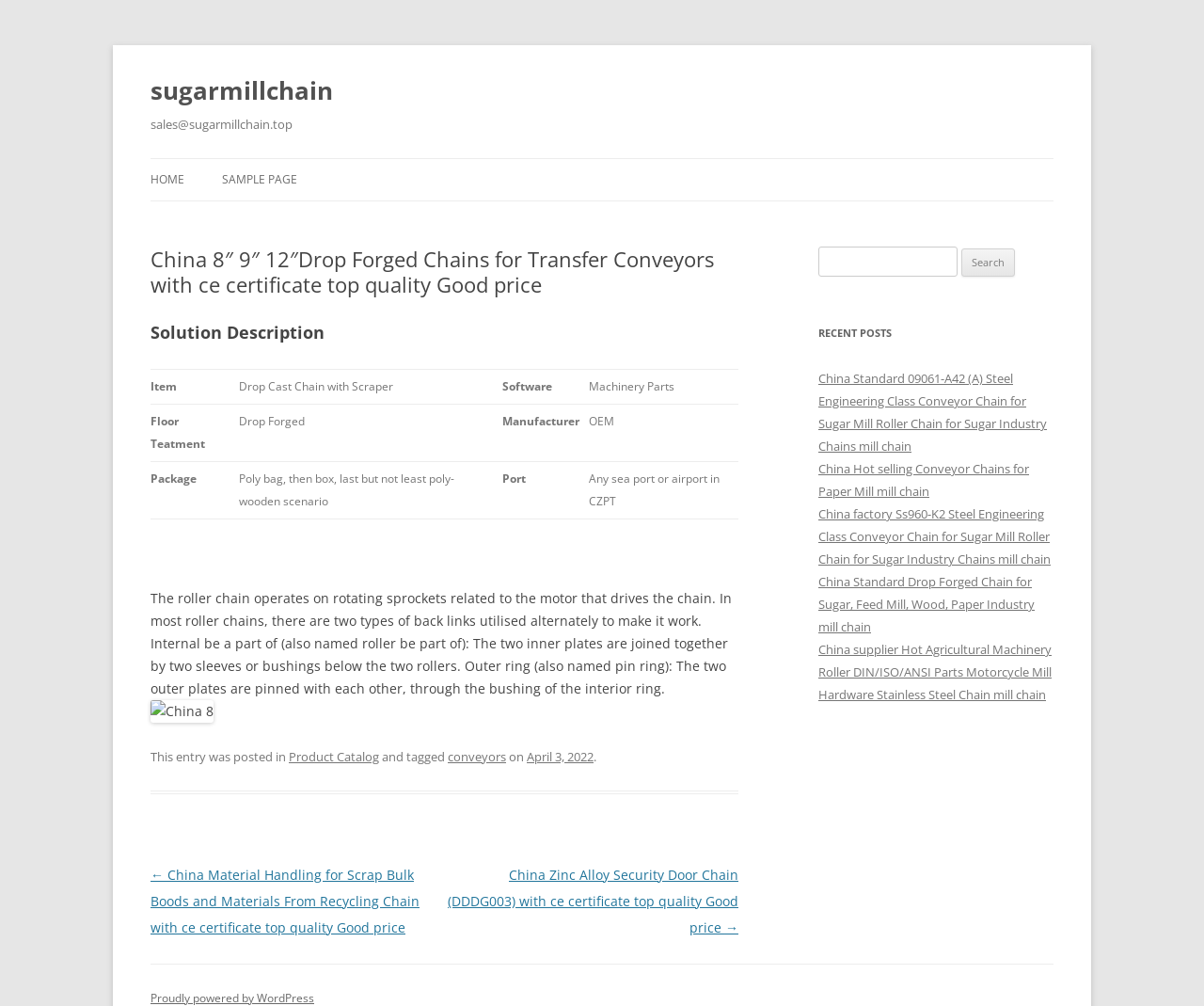Provide a thorough description of the webpage's content and layout.

This webpage is about China 8″ 9″ 12″ Drop Forged Chains for Transfer Conveyors with CE certificate, top quality, and good price. At the top, there is a heading with the company name "sugarmillchain" and a link to the company's website. Below that, there is a heading with the company's email address "sales@sugarmillchain.top".

The main content of the webpage is divided into two sections. On the left side, there is a navigation menu with links to "HOME", "SAMPLE PAGE", and other pages. Below the navigation menu, there is a main article section that takes up most of the webpage.

The article section has a heading that repeats the title of the webpage. Below the heading, there is a table with four rows and four columns, describing the product's solution, item, software, machinery parts, floor treatment, drop forged, manufacturer, OEM, package, port, and other details.

Below the table, there is a block of text that explains how the roller chain operates on rotating sprockets related to the motor that drives the chain. The text is followed by an image of the product.

At the bottom of the article section, there is a footer with links to related products, including "Product Catalog" and "conveyors". There is also a link to the posting date "April 3, 2022".

On the right side of the webpage, there is a complementary section that takes up about one-third of the webpage. This section has a search bar at the top, where users can search for specific keywords. Below the search bar, there is a heading "RECENT POSTS" with links to five recent posts related to conveyor chains and sugar mill roller chains.

At the very bottom of the webpage, there is a link to the WordPress platform that powers the website.